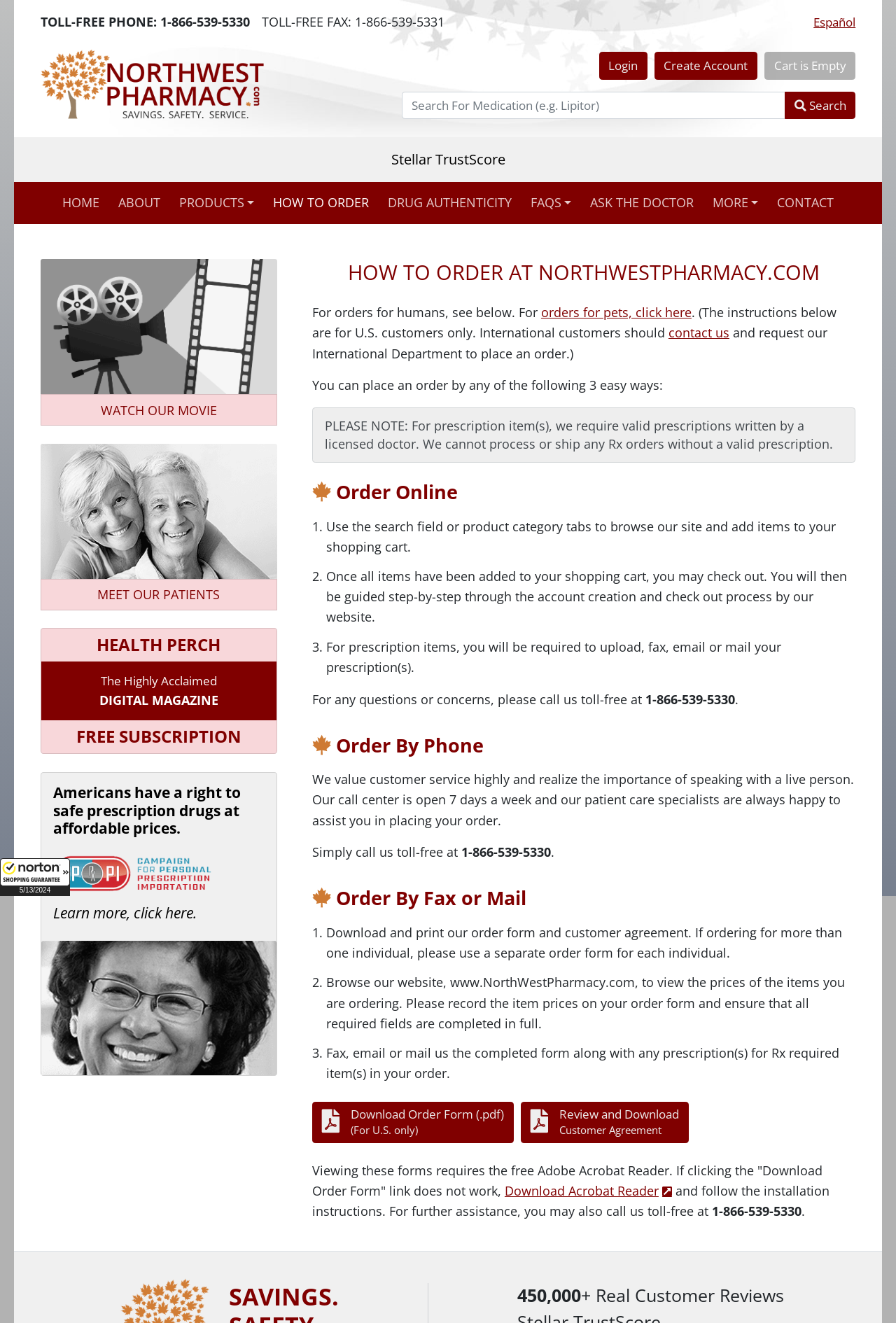What is the trust score mentioned on the webpage?
Based on the image, give a one-word or short phrase answer.

Stellar TrustScore